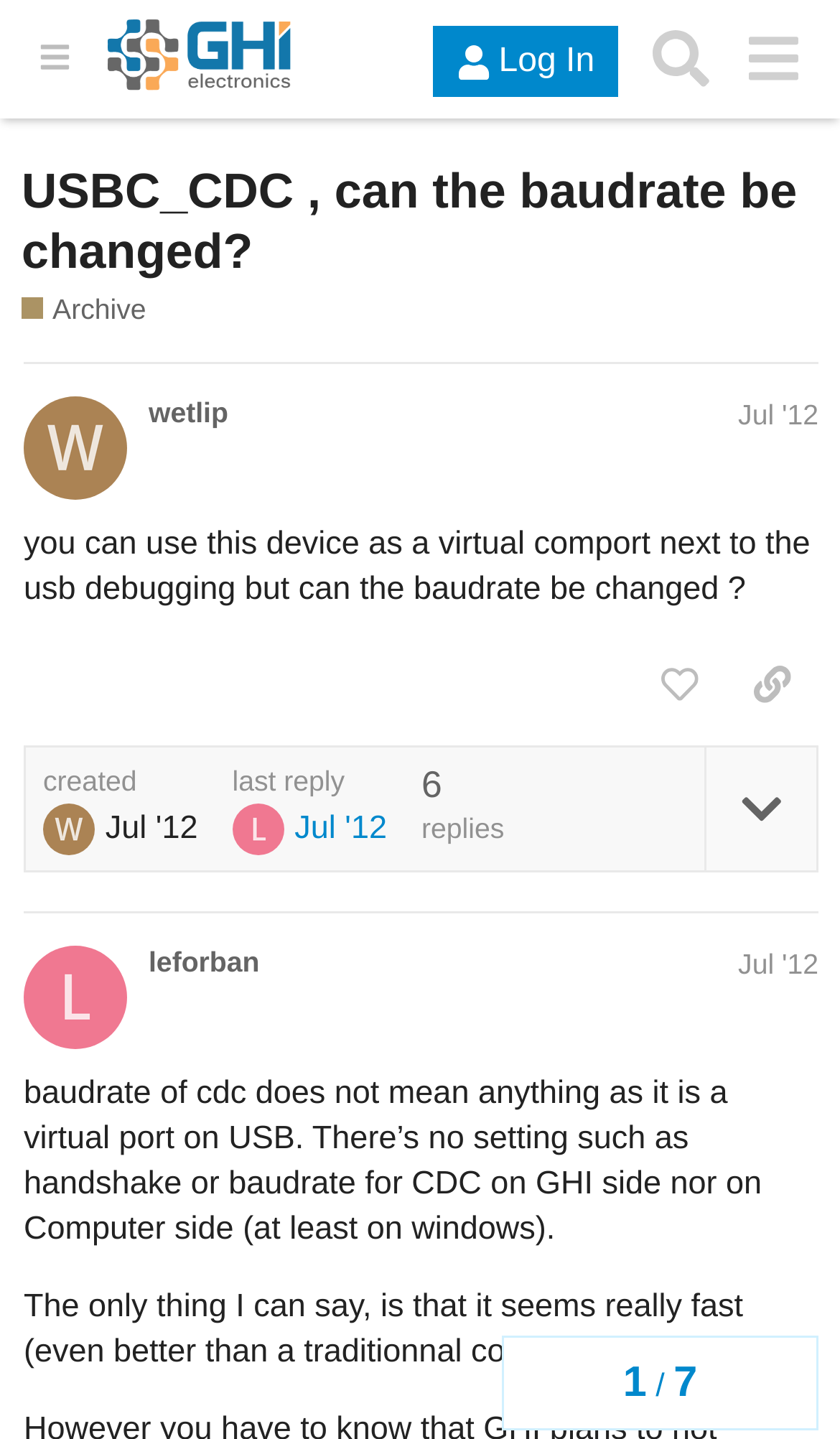Please locate the bounding box coordinates of the element that needs to be clicked to achieve the following instruction: "Search in the forum". The coordinates should be four float numbers between 0 and 1, i.e., [left, top, right, bottom].

[0.755, 0.009, 0.865, 0.073]